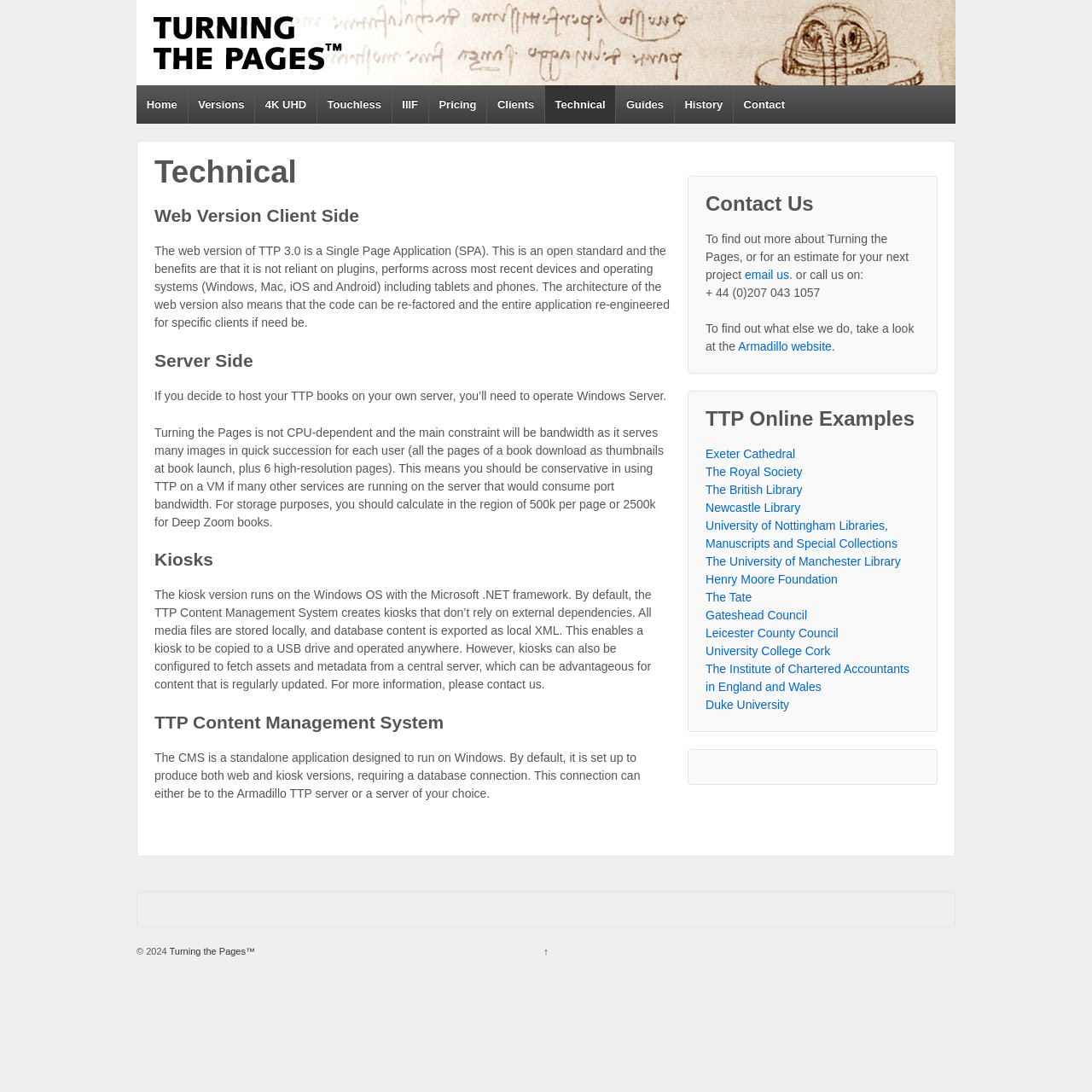Please identify the bounding box coordinates of the clickable area that will fulfill the following instruction: "Click on the 'Home' link". The coordinates should be in the format of four float numbers between 0 and 1, i.e., [left, top, right, bottom].

[0.125, 0.078, 0.171, 0.113]